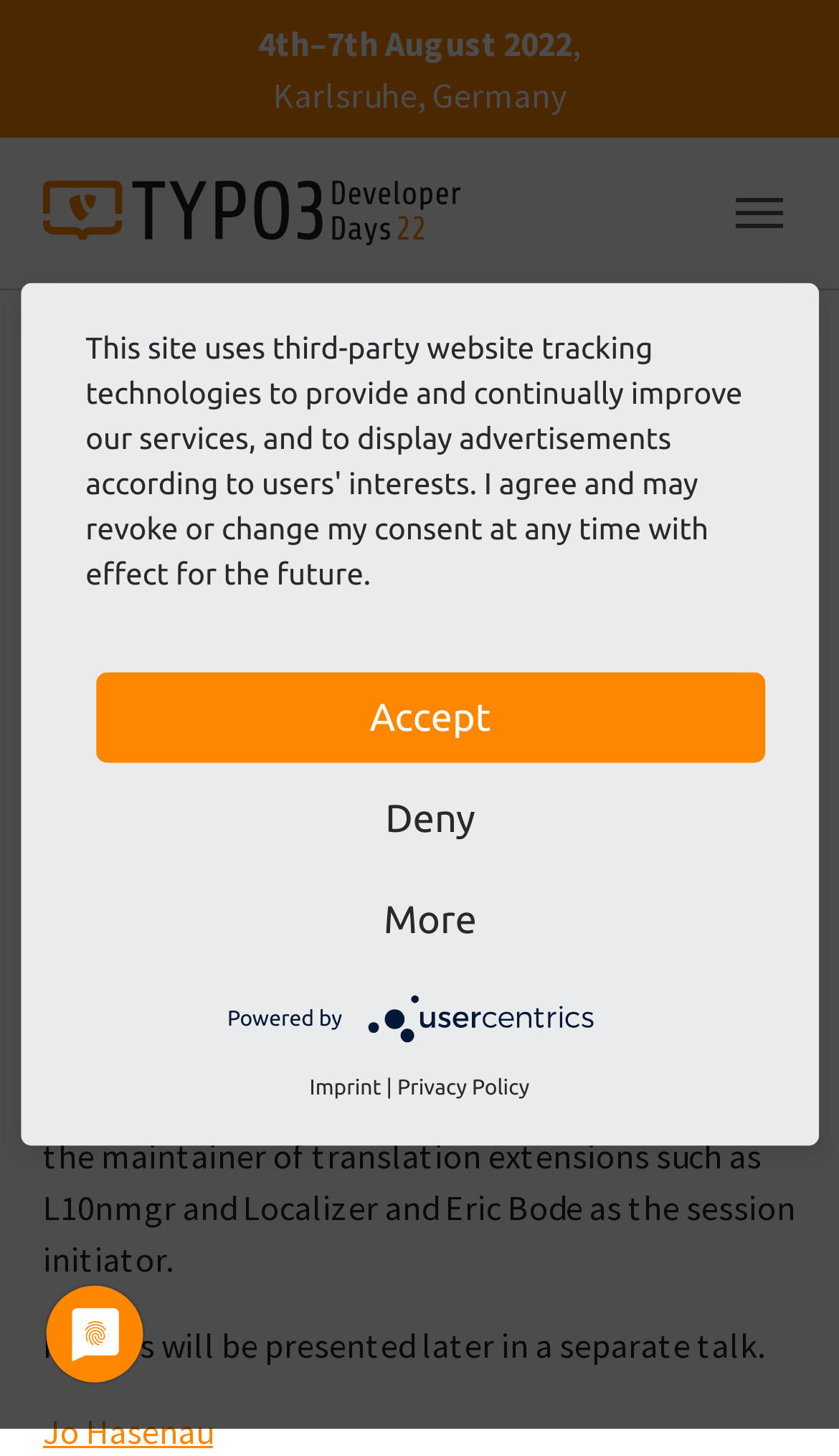Determine the bounding box coordinates of the clickable region to execute the instruction: "Get a quote". The coordinates should be four float numbers between 0 and 1, denoted as [left, top, right, bottom].

None